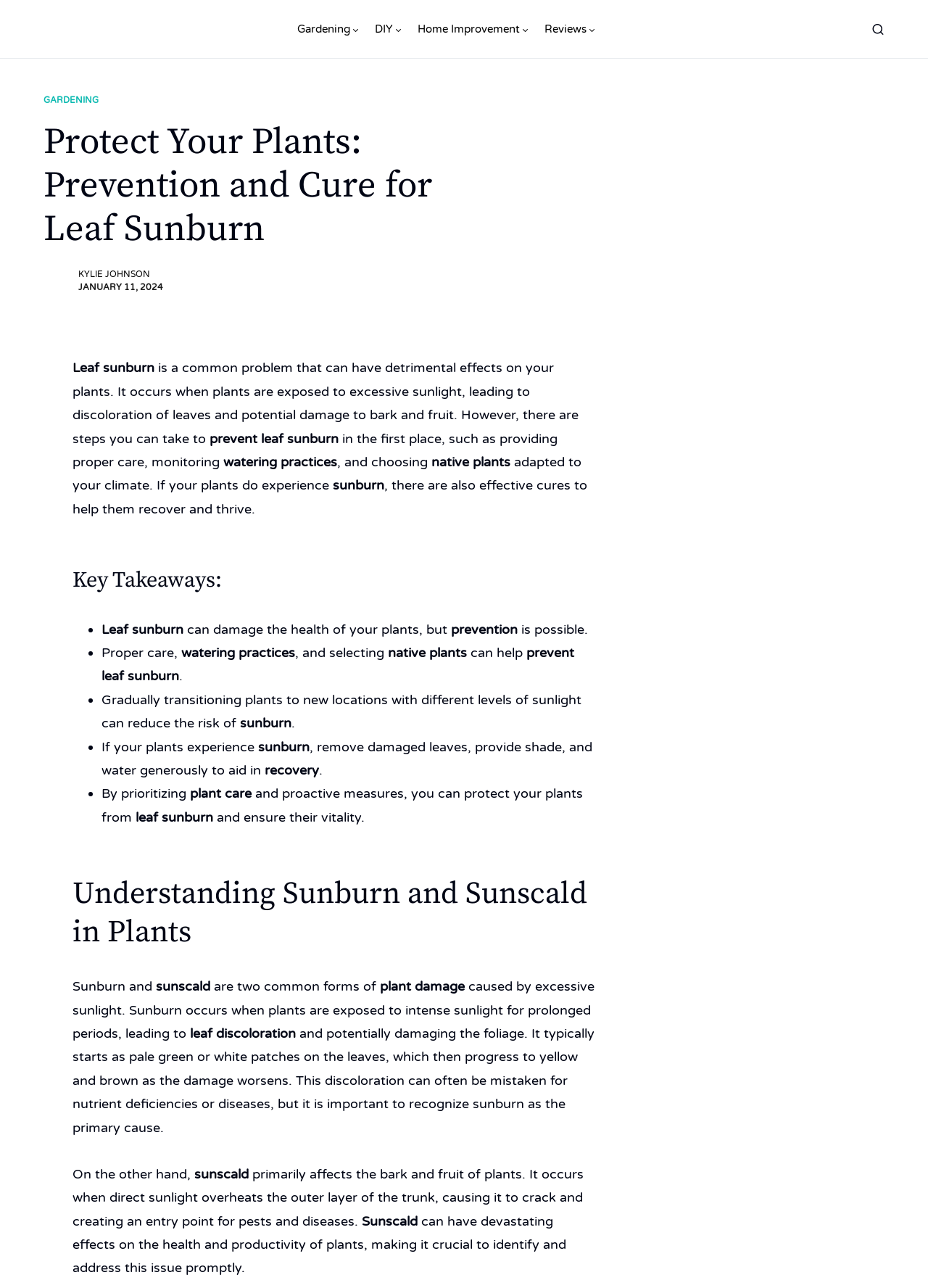What is the purpose of providing proper care to plants?
Refer to the image and offer an in-depth and detailed answer to the question.

According to the webpage, providing proper care to plants is one of the steps to prevent leaf sunburn. This is mentioned in the section 'Key Takeaways' where it says 'Proper care, watering practices, and selecting native plants can help prevent leaf sunburn'.